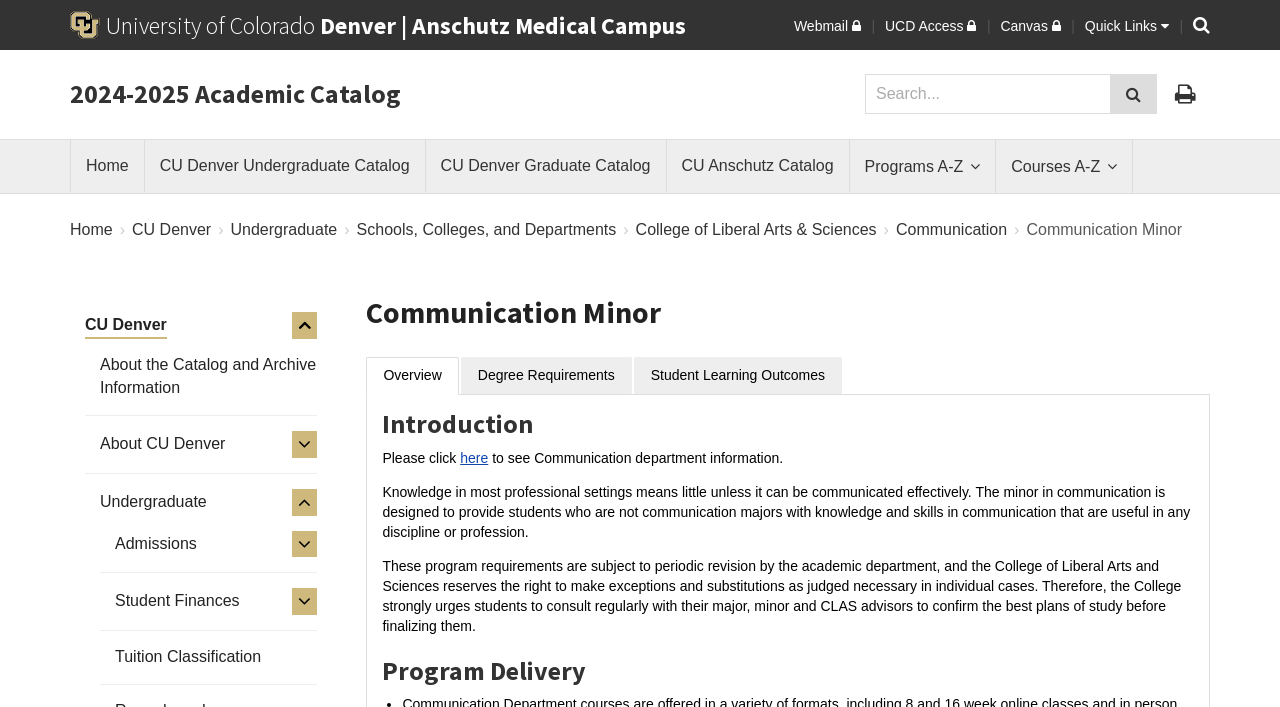Please determine the bounding box coordinates of the element to click on in order to accomplish the following task: "Click the 'Allow selected cookies' link". Ensure the coordinates are four float numbers ranging from 0 to 1, i.e., [left, top, right, bottom].

None